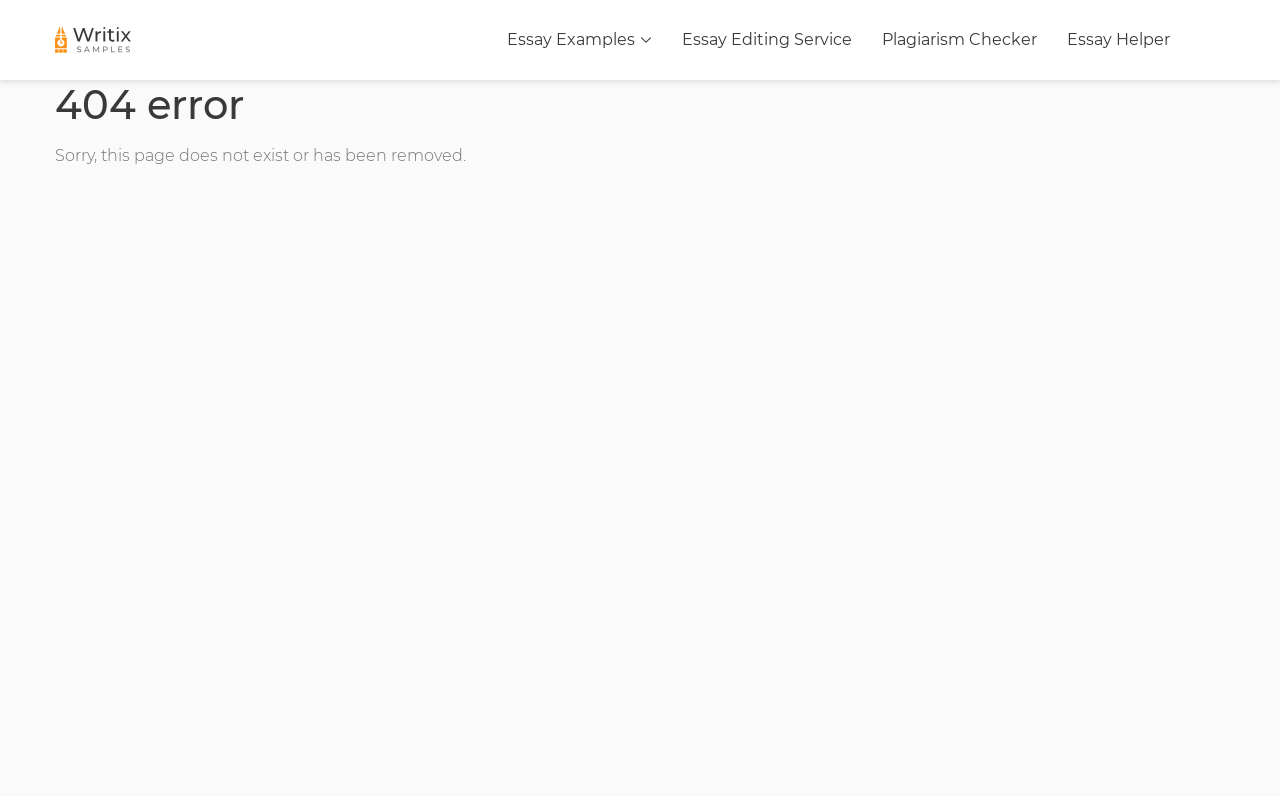Identify and provide the bounding box coordinates of the UI element described: "Essay Editing Service". The coordinates should be formatted as [left, top, right, bottom], with each number being a float between 0 and 1.

[0.533, 0.034, 0.666, 0.066]